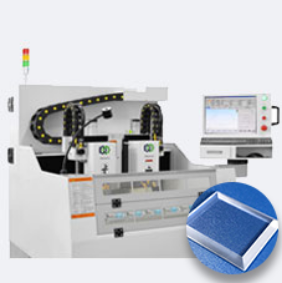What type of interface is visible to the right of the machine?
Using the picture, provide a one-word or short phrase answer.

User-friendly control interface